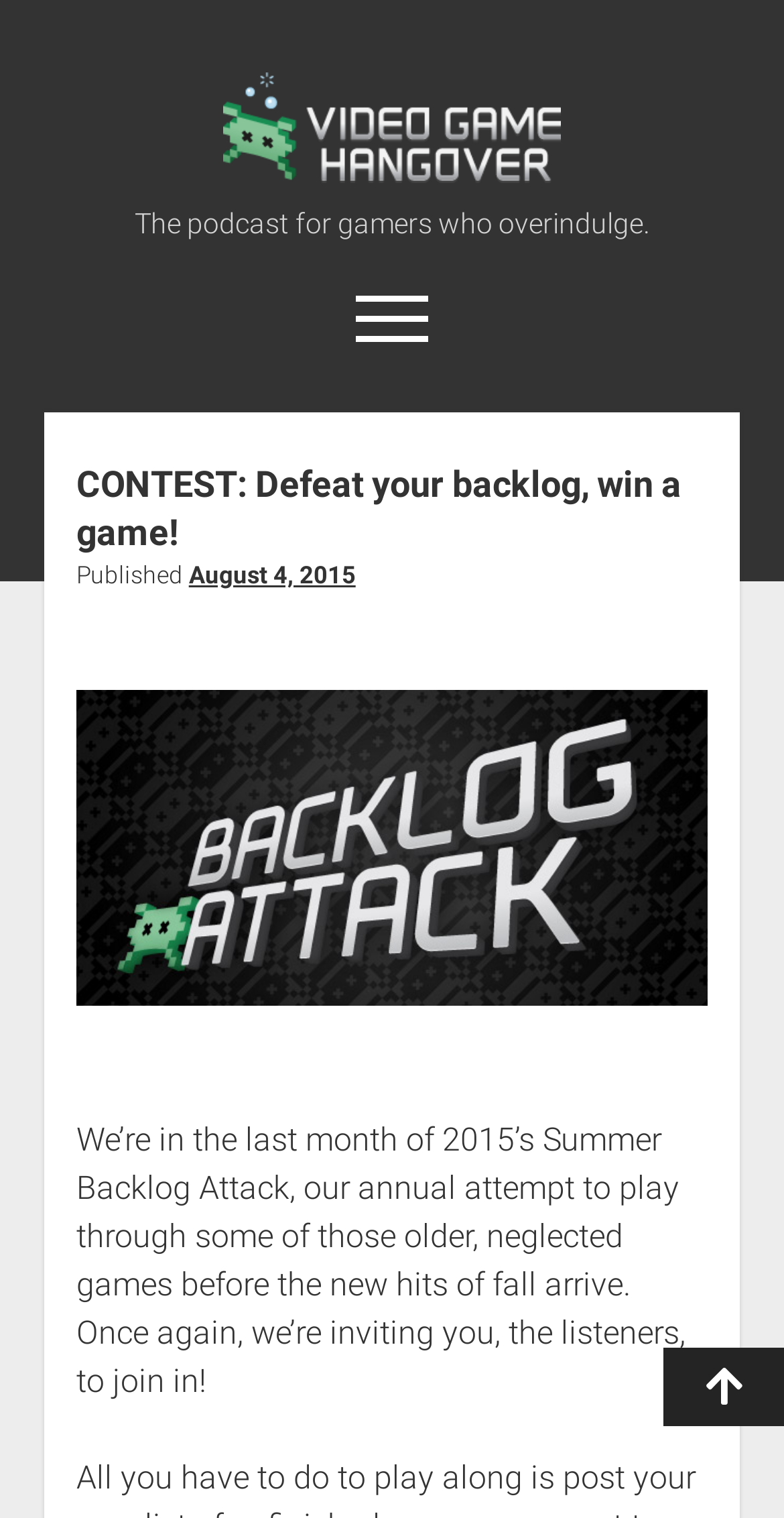Find the bounding box coordinates for the area that must be clicked to perform this action: "Scroll to the top".

[0.846, 0.888, 1.0, 0.939]